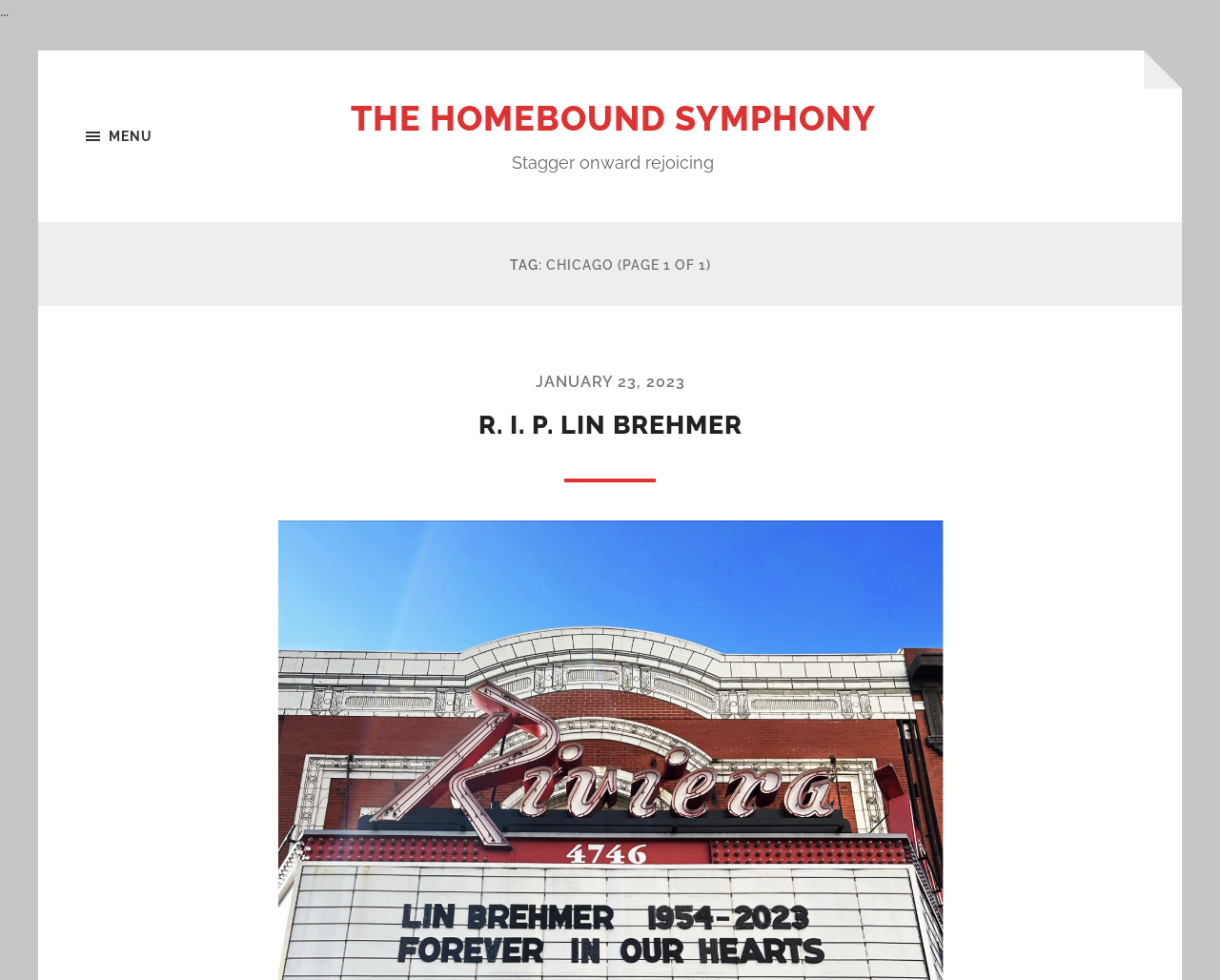Identify and provide the text content of the webpage's primary headline.

TAG: CHICAGO (PAGE 1 OF 1)